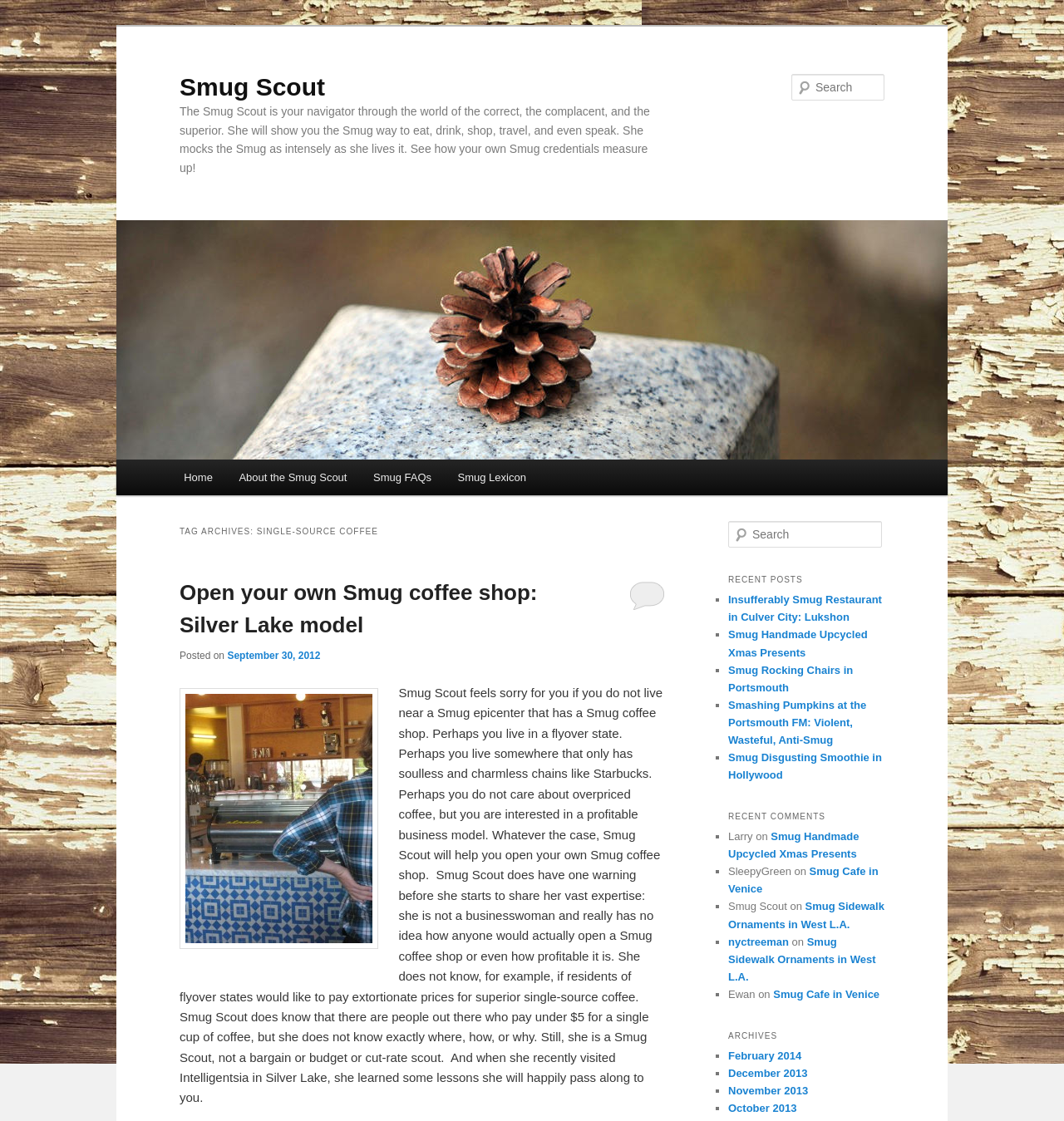Identify the bounding box coordinates for the element you need to click to achieve the following task: "Check recent comments". The coordinates must be four float values ranging from 0 to 1, formatted as [left, top, right, bottom].

[0.684, 0.719, 0.831, 0.738]